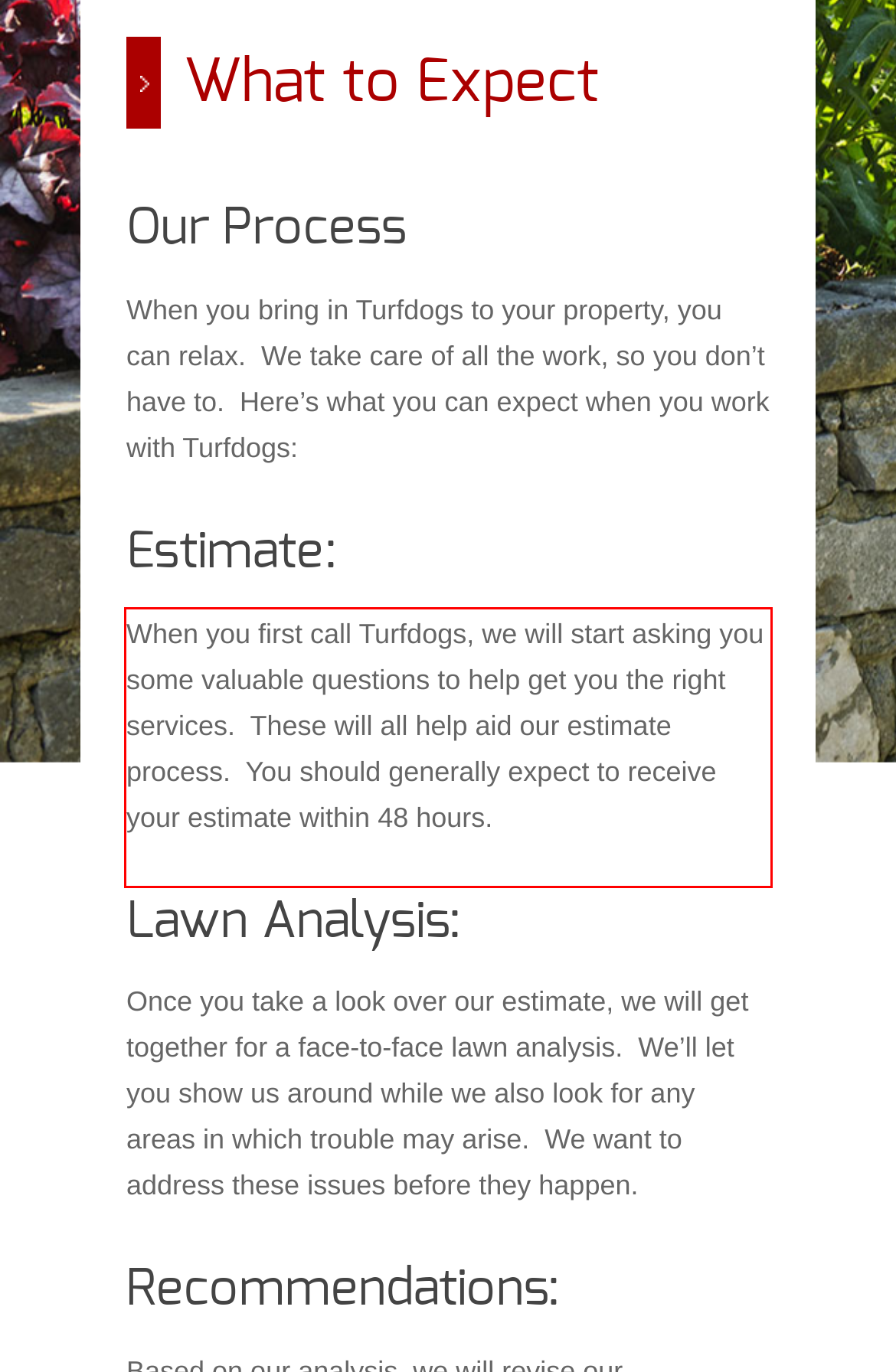With the given screenshot of a webpage, locate the red rectangle bounding box and extract the text content using OCR.

When you first call Turfdogs, we will start asking you some valuable questions to help get you the right services. These will all help aid our estimate process. You should generally expect to receive your estimate within 48 hours.